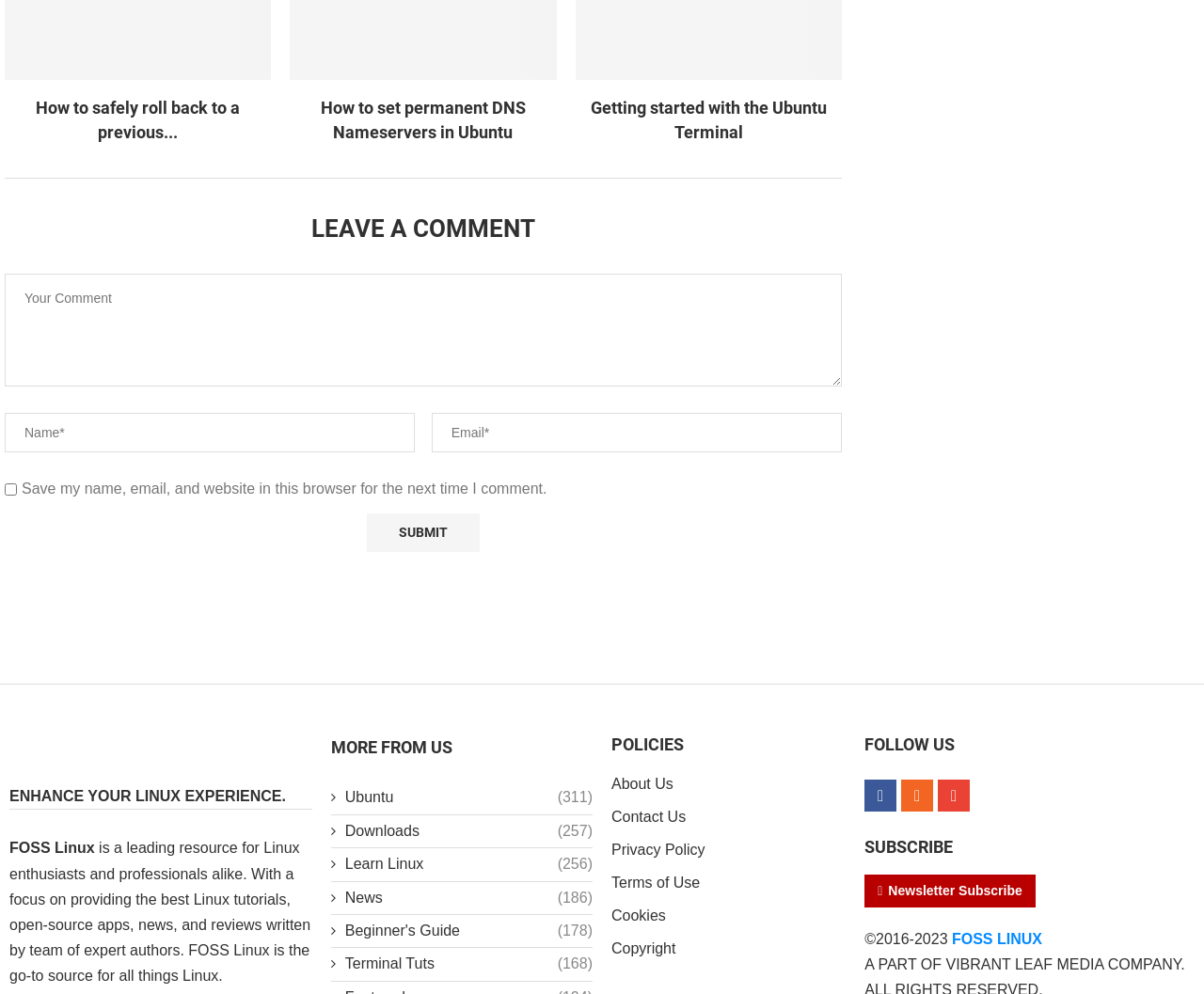What is the purpose of the textbox labeled 'Your Comment'?
Please craft a detailed and exhaustive response to the question.

I inferred the answer by examining the context of the textbox element. It is located near a heading element that says 'LEAVE A COMMENT', and it has a required attribute, indicating that it is necessary to fill in to submit a comment. Therefore, the purpose of the textbox is to allow users to leave a comment.